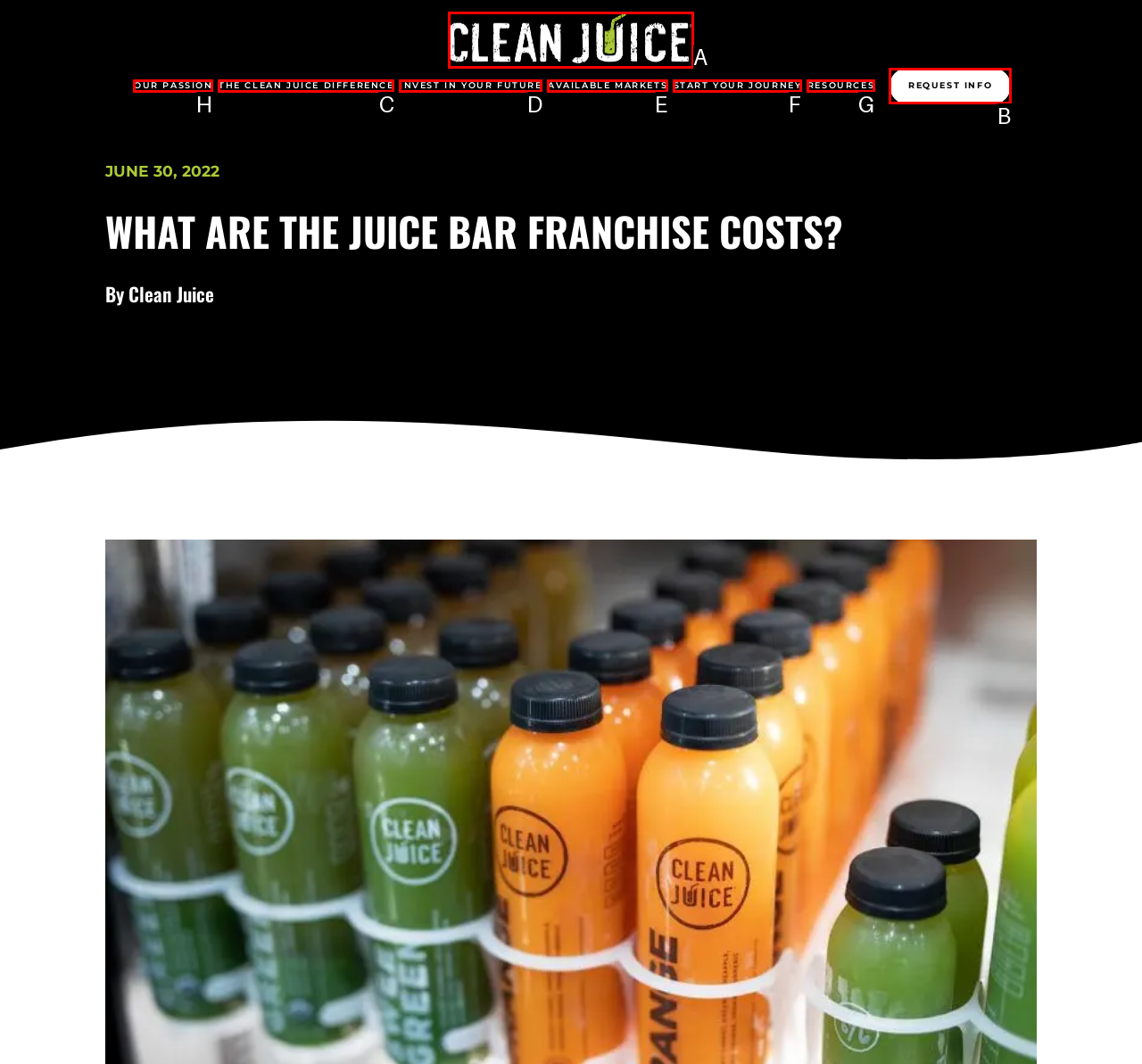Determine the letter of the element you should click to carry out the task: learn about OUR PASSION
Answer with the letter from the given choices.

H